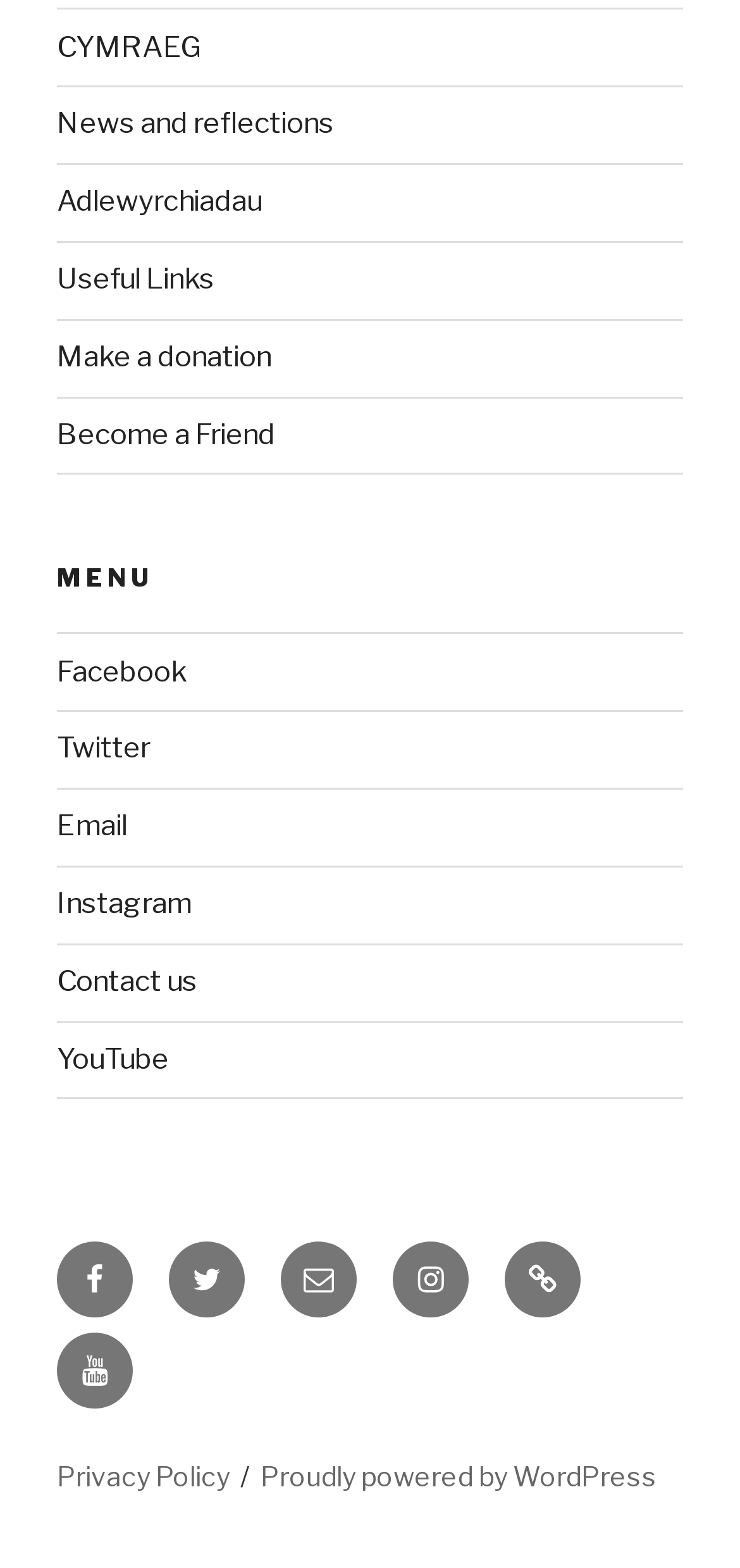Please determine the bounding box coordinates of the element's region to click in order to carry out the following instruction: "Make a donation". The coordinates should be four float numbers between 0 and 1, i.e., [left, top, right, bottom].

[0.077, 0.217, 0.367, 0.239]